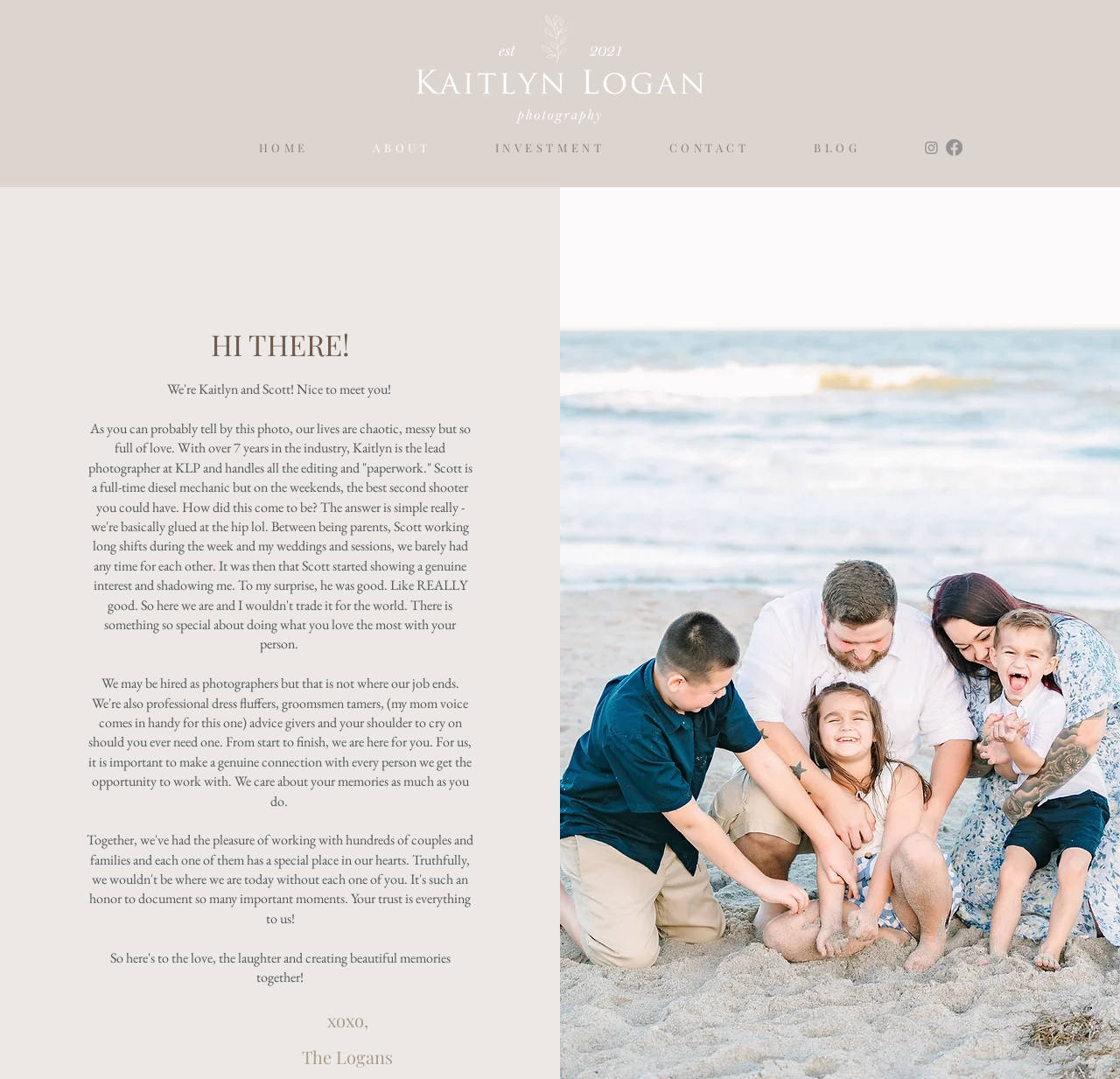What social media platforms are listed?
Using the image as a reference, answer the question with a short word or phrase.

Instagram and Facebook